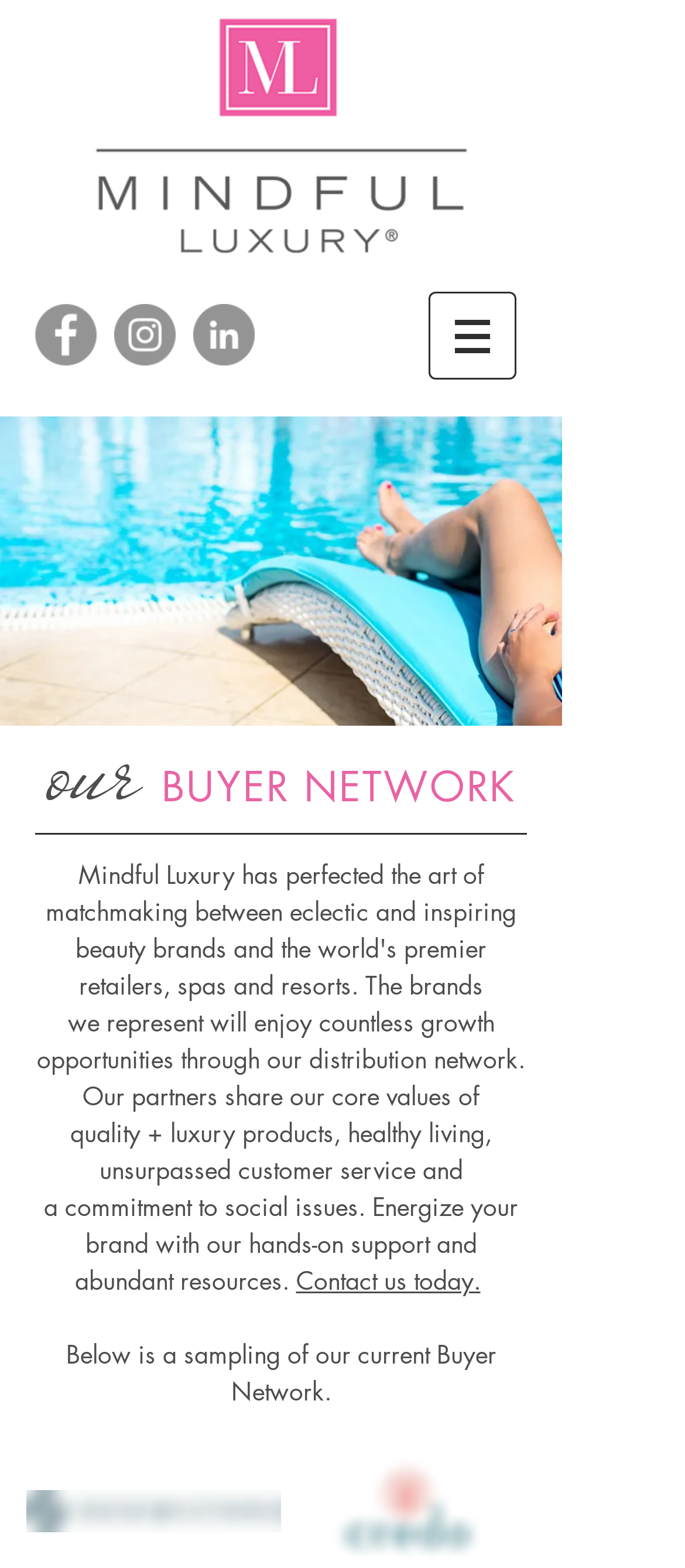Give a one-word or one-phrase response to the question: 
What is the type of services provided by the company?

Marketing and consulting